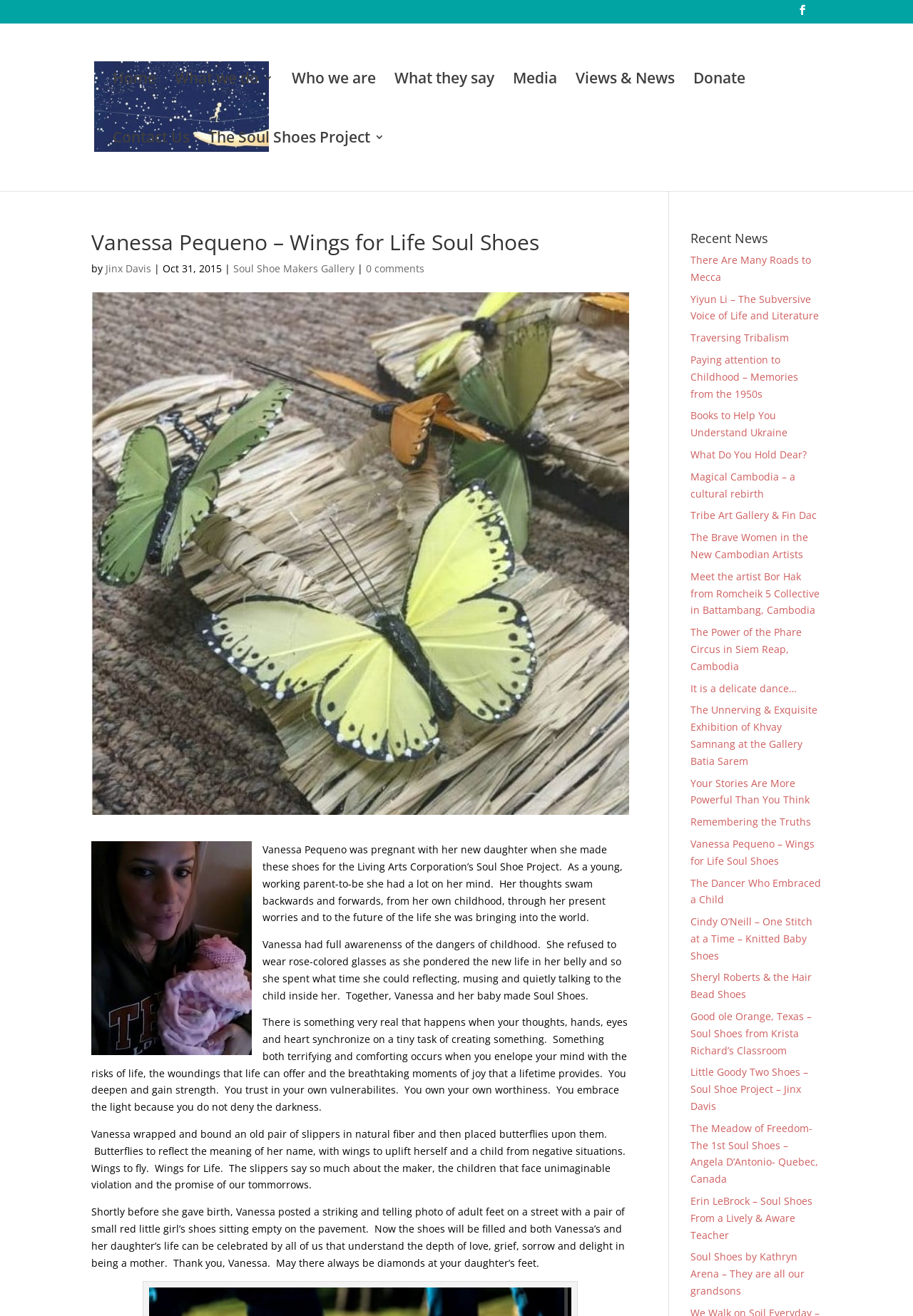Please provide a comprehensive answer to the question below using the information from the image: What is the name of the author of the article about Vanessa Pequeno?

The author of the article about Vanessa Pequeno is Jinx Davis, which can be inferred from the text 'by Jinx Davis' following the heading 'Vanessa Pequeno – Wings for Life Soul Shoes'.